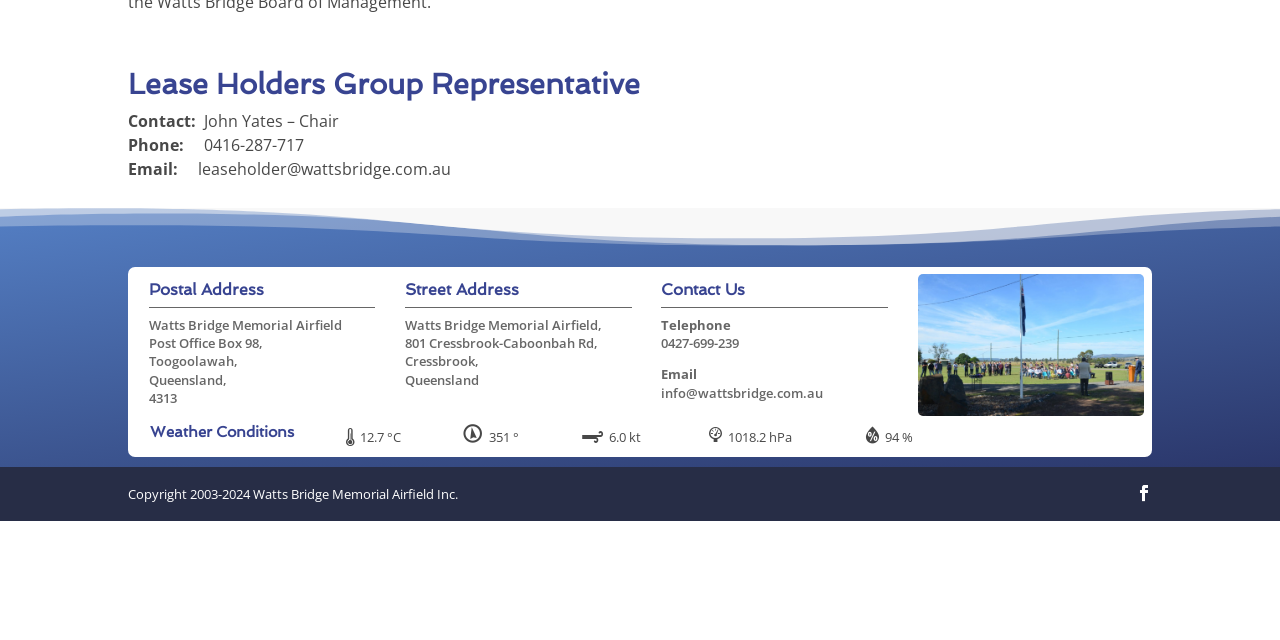Given the element description parent_node: ANZAC Day Remembrance 2024, predict the bounding box coordinates for the UI element in the webpage screenshot. The format should be (top-left x, top-left y, bottom-right x, bottom-right y), and the values should be between 0 and 1.

[0.717, 0.428, 0.894, 0.65]